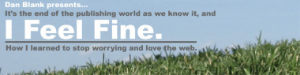What is the subtitle of the presentation?
From the screenshot, provide a brief answer in one word or phrase.

How I learned to stop worrying and love the web